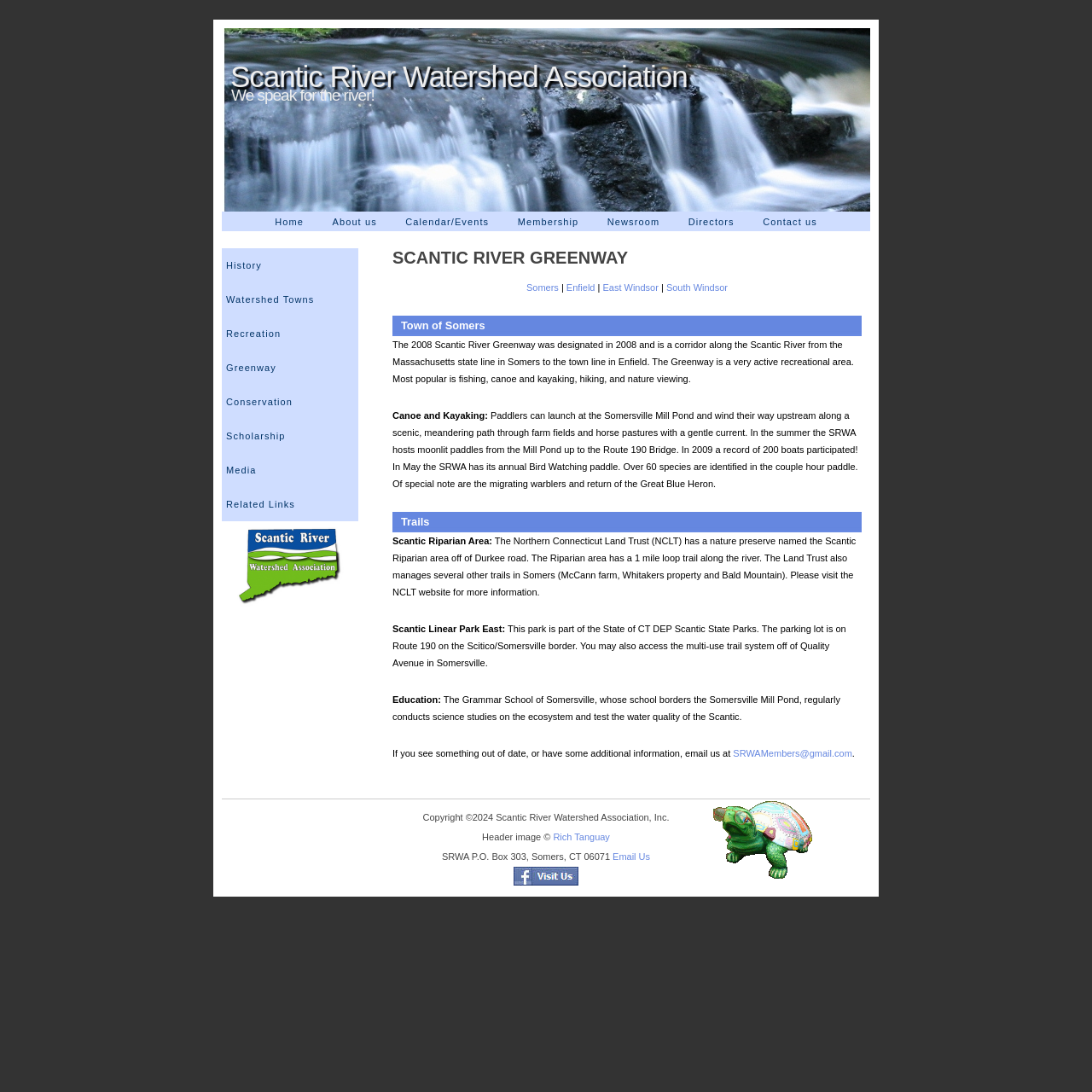What is the name of the photographer who took the header image?
Refer to the image and provide a thorough answer to the question.

I found the name of the photographer who took the header image, which is Rich Tanguay, mentioned at the bottom of the webpage.